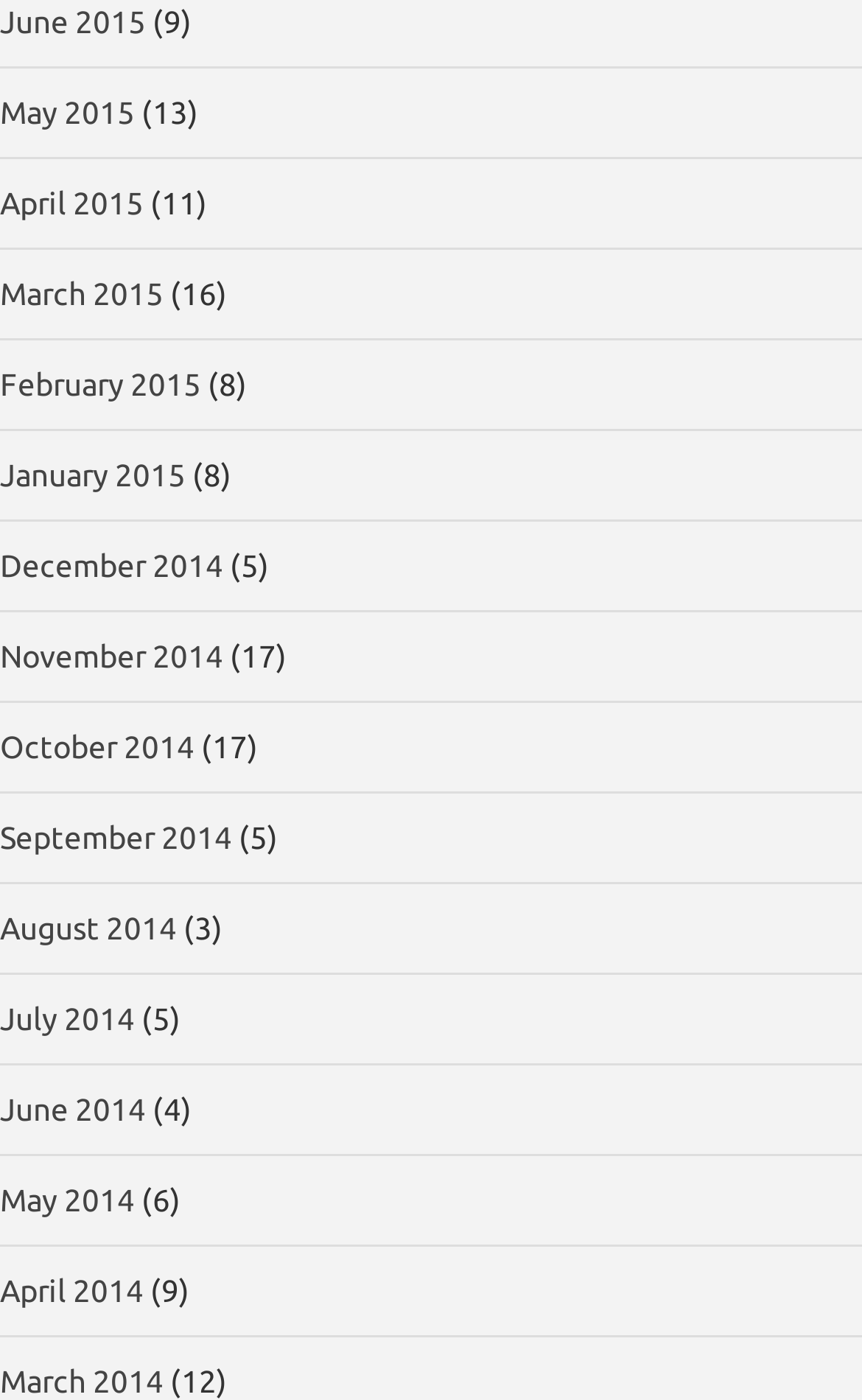Provide your answer in one word or a succinct phrase for the question: 
What is the vertical position of the link 'May 2015'?

Above 'April 2015'